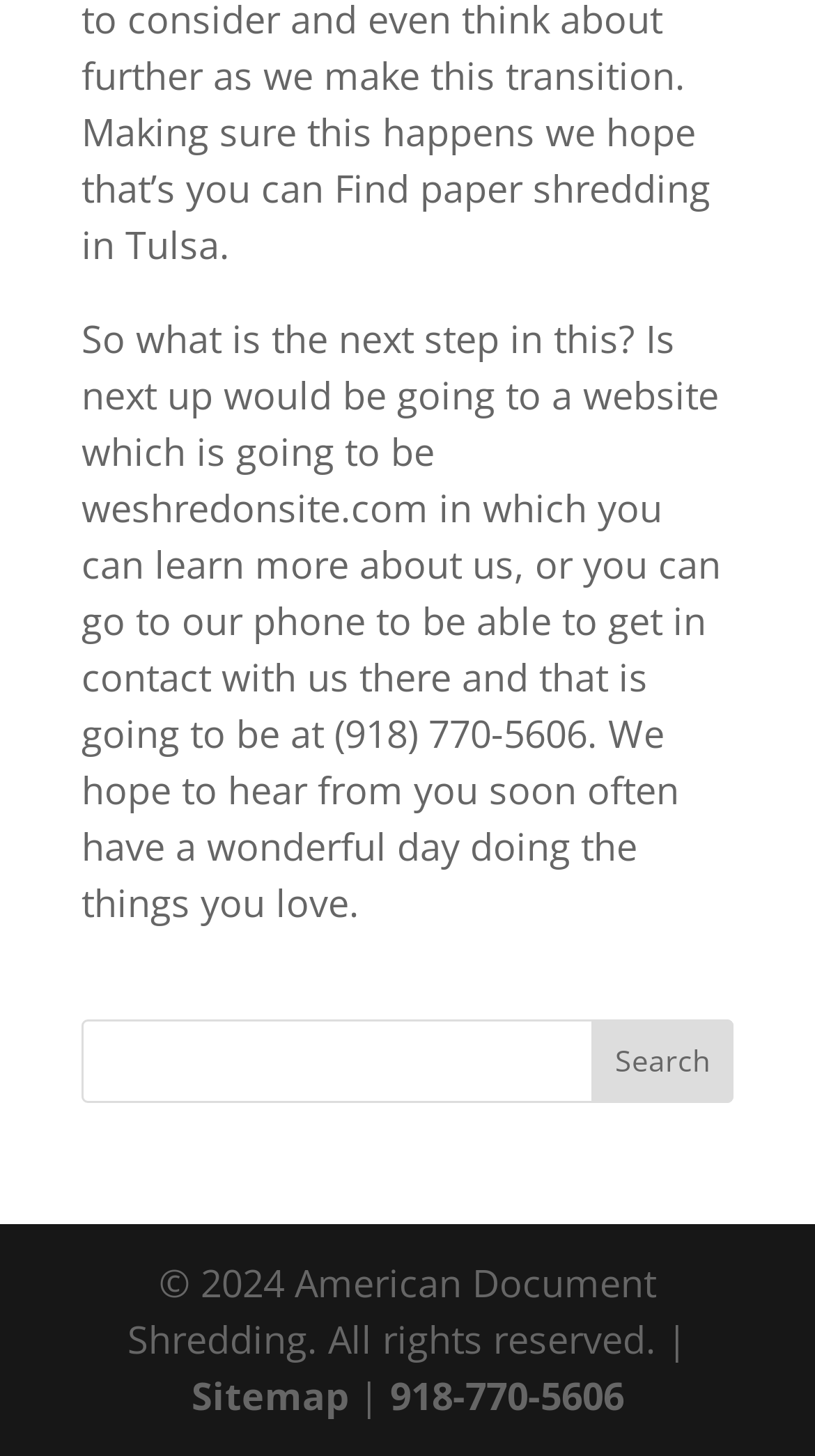Provide a brief response to the question using a single word or phrase: 
What is the phone number to contact?

(918) 770-5606